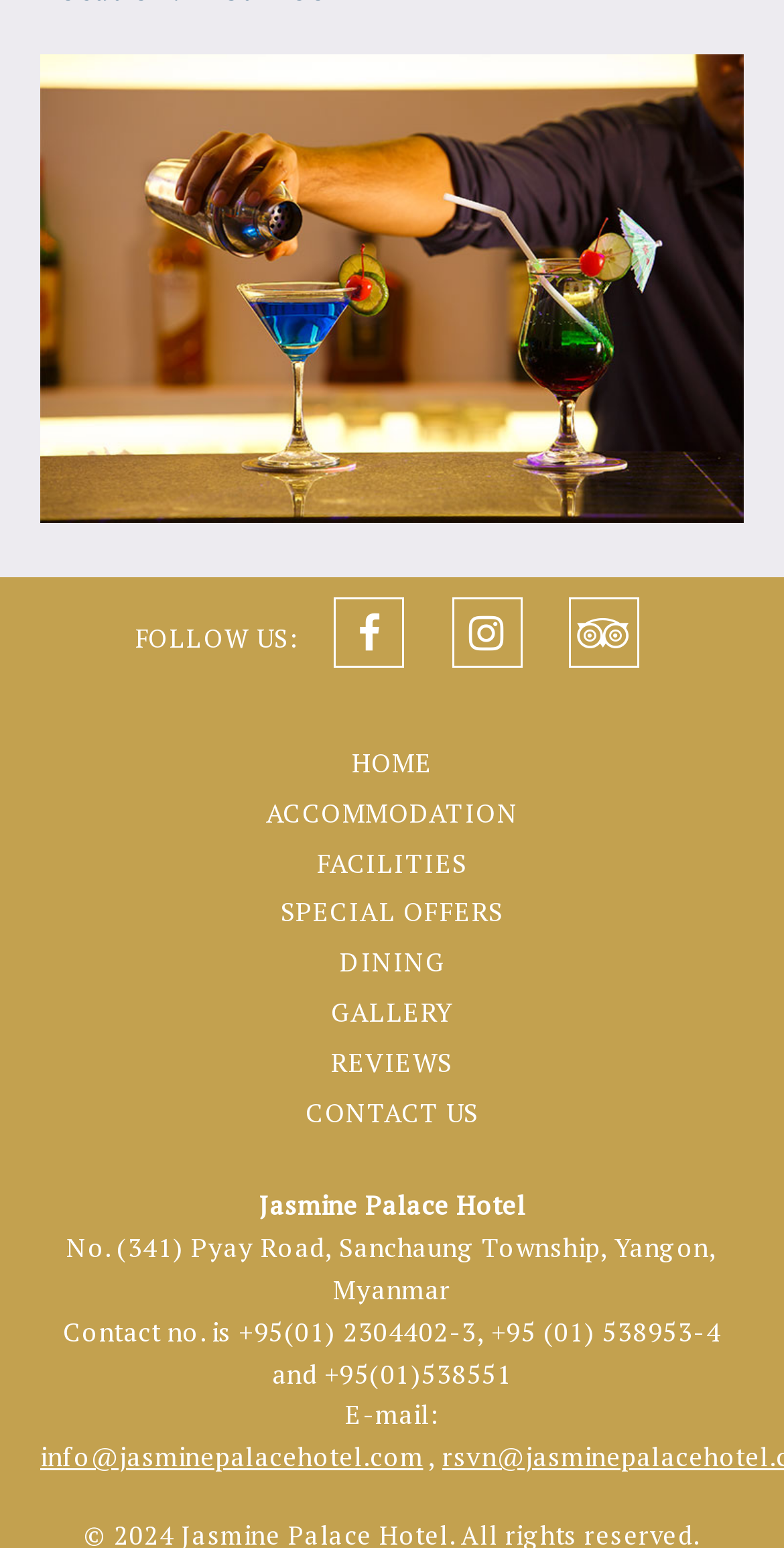What is the name of the hotel?
Provide a detailed answer to the question using information from the image.

The name of the hotel can be found in the image at the top of the page, as well as in the static text element below the navigation links.